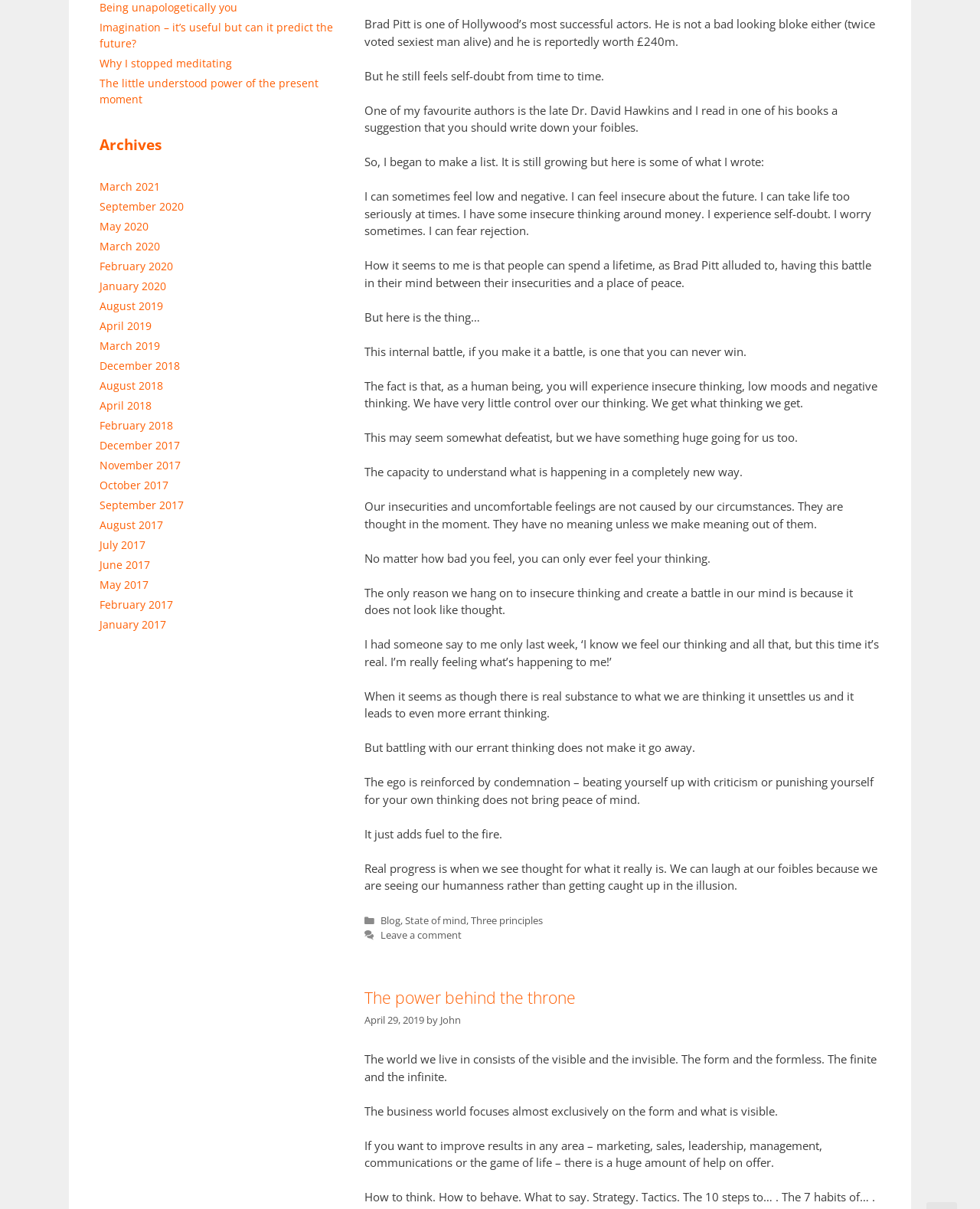For the following element description, predict the bounding box coordinates in the format (top-left x, top-left y, bottom-right x, bottom-right y). All values should be floating point numbers between 0 and 1. Description: Leave a comment

[0.388, 0.768, 0.471, 0.779]